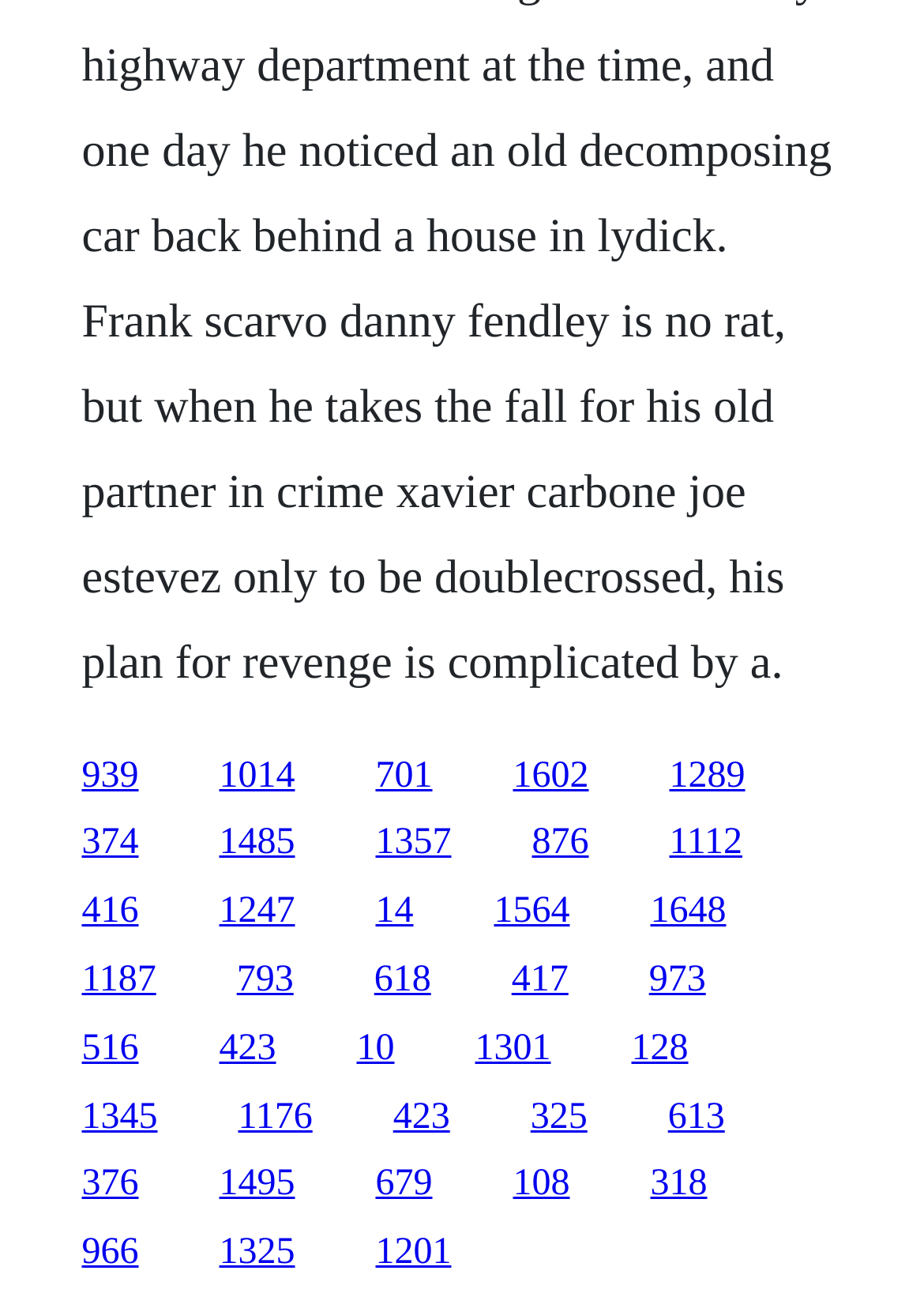Determine the bounding box of the UI component based on this description: "417". The bounding box coordinates should be four float values between 0 and 1, i.e., [left, top, right, bottom].

[0.554, 0.734, 0.615, 0.764]